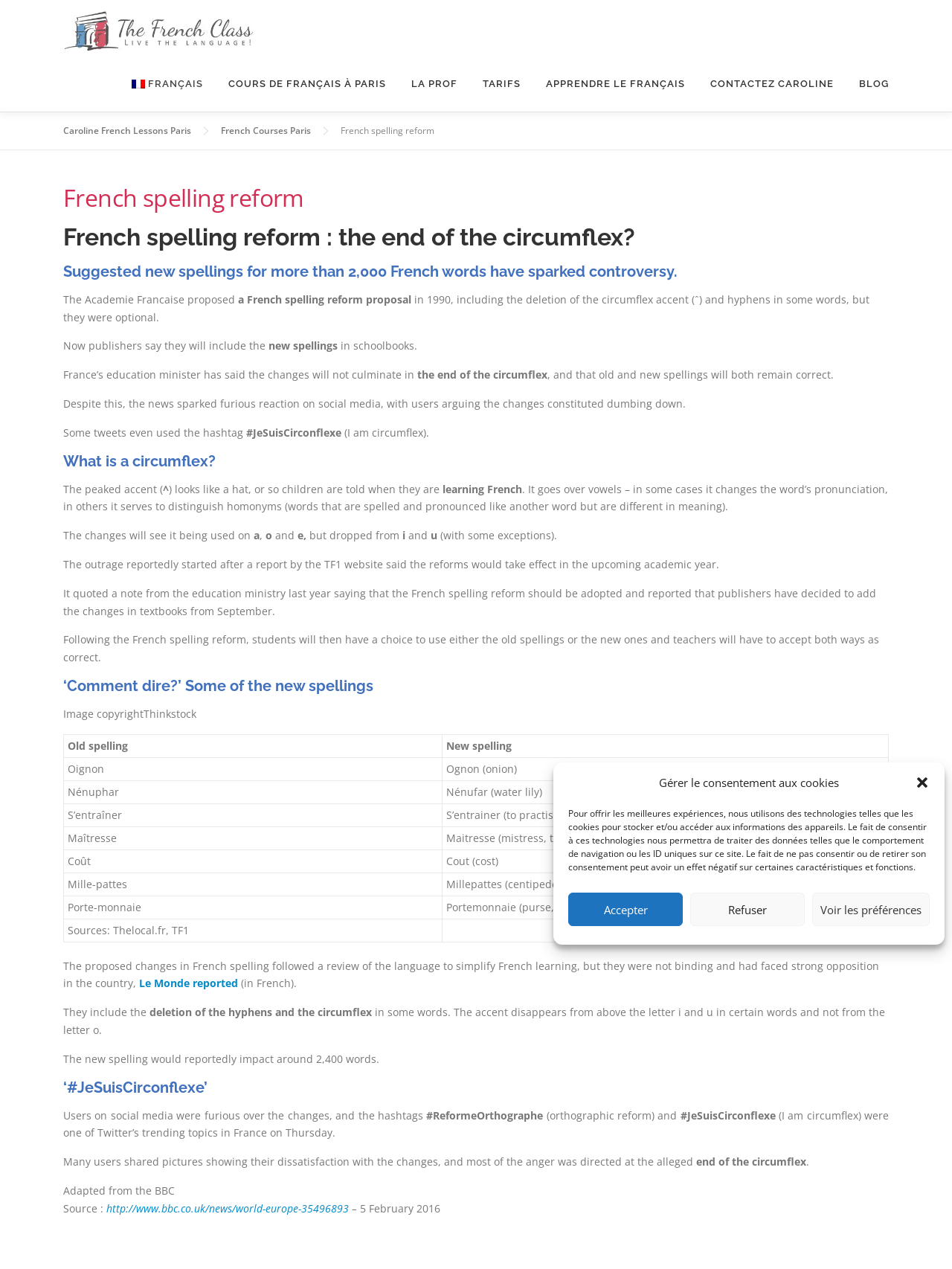Kindly determine the bounding box coordinates for the clickable area to achieve the given instruction: "Explore the 'COURS DE FRANÇAIS À PARIS' course".

[0.227, 0.044, 0.419, 0.088]